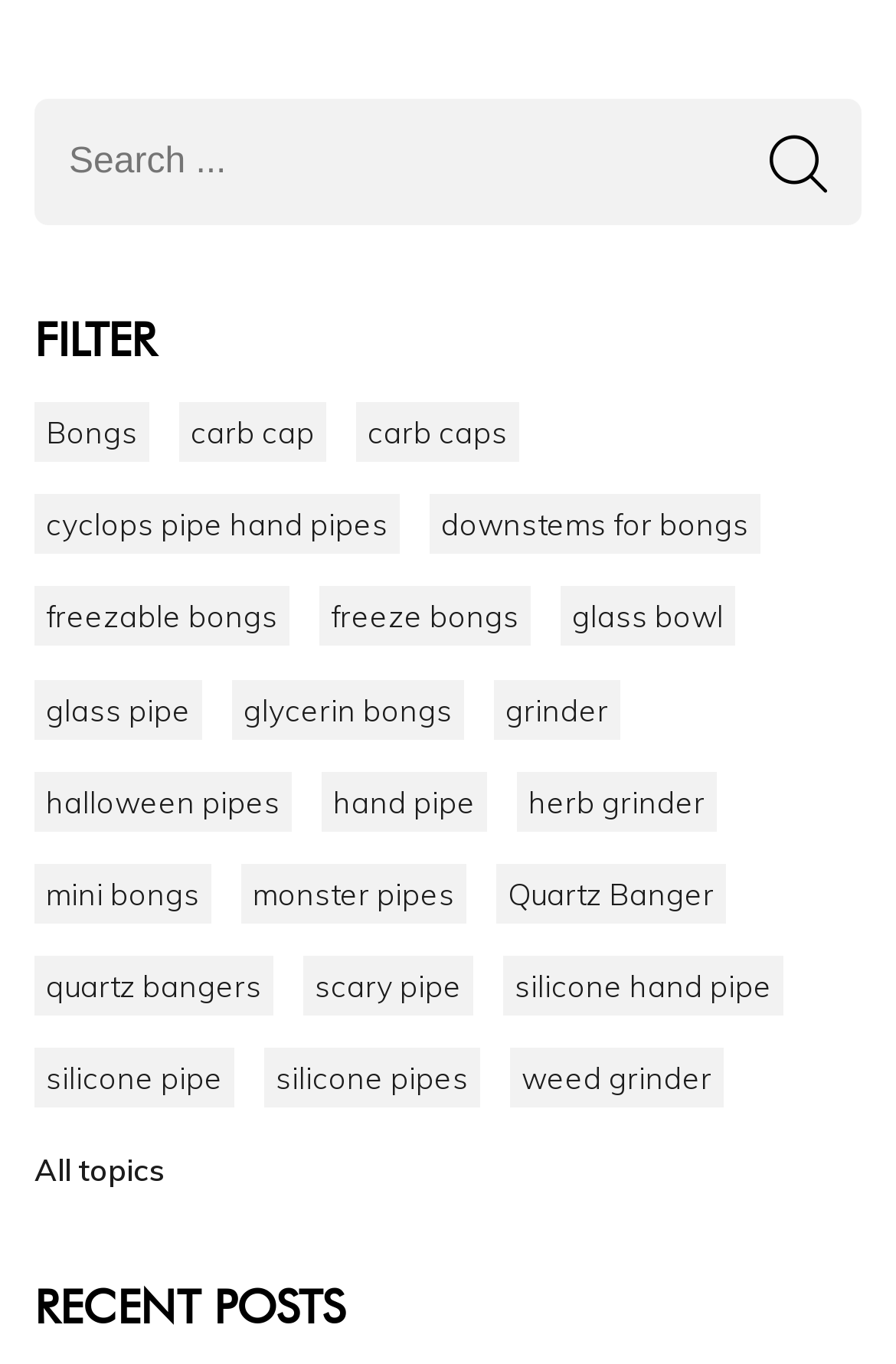Please specify the bounding box coordinates in the format (top-left x, top-left y, bottom-right x, bottom-right y), with all values as floating point numbers between 0 and 1. Identify the bounding box of the UI element described by: grinder

[0.551, 0.498, 0.692, 0.542]